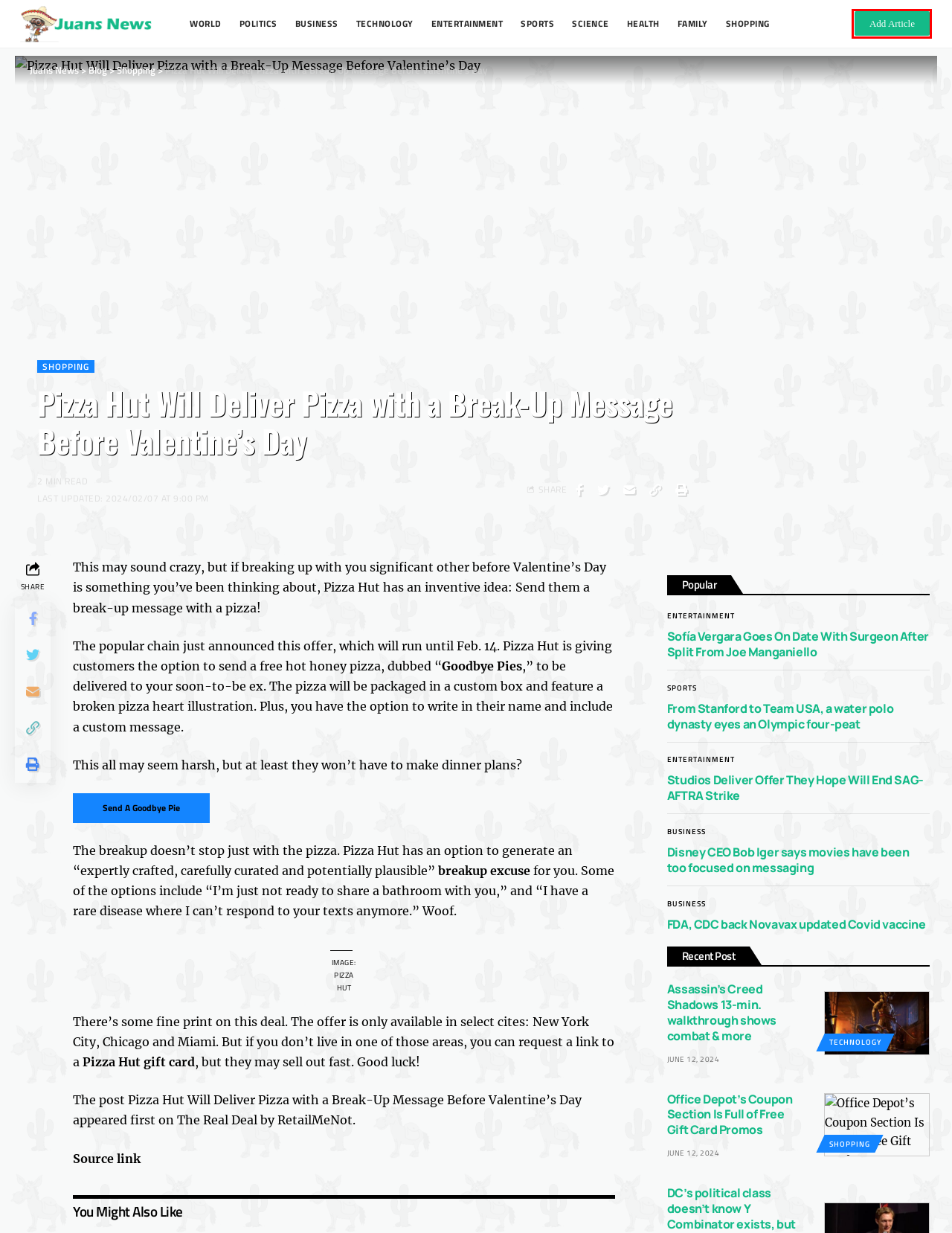You’re provided with a screenshot of a webpage that has a red bounding box around an element. Choose the best matching webpage description for the new page after clicking the element in the red box. The options are:
A. Blog - Juans News
B. Studios Deliver Offer They Hope Will End SAG-AFTRA Strike - Juans News
C. Disney CEO Bob Iger says movies have been too focused on messaging - Juans News
D. Office Depot’s Coupon Section Is Full of Free Gift Card Promos - Juans News
E. Add News Post - Step 1
F. Sofía Vergara Goes On Date With Surgeon After Split From Joe Manganiello - Juans News
G. FDA, CDC back Novavax updated Covid vaccine - Juans News
H. Assassin's Creed Shadows 13-min. walkthrough shows combat & more - Juans News

E